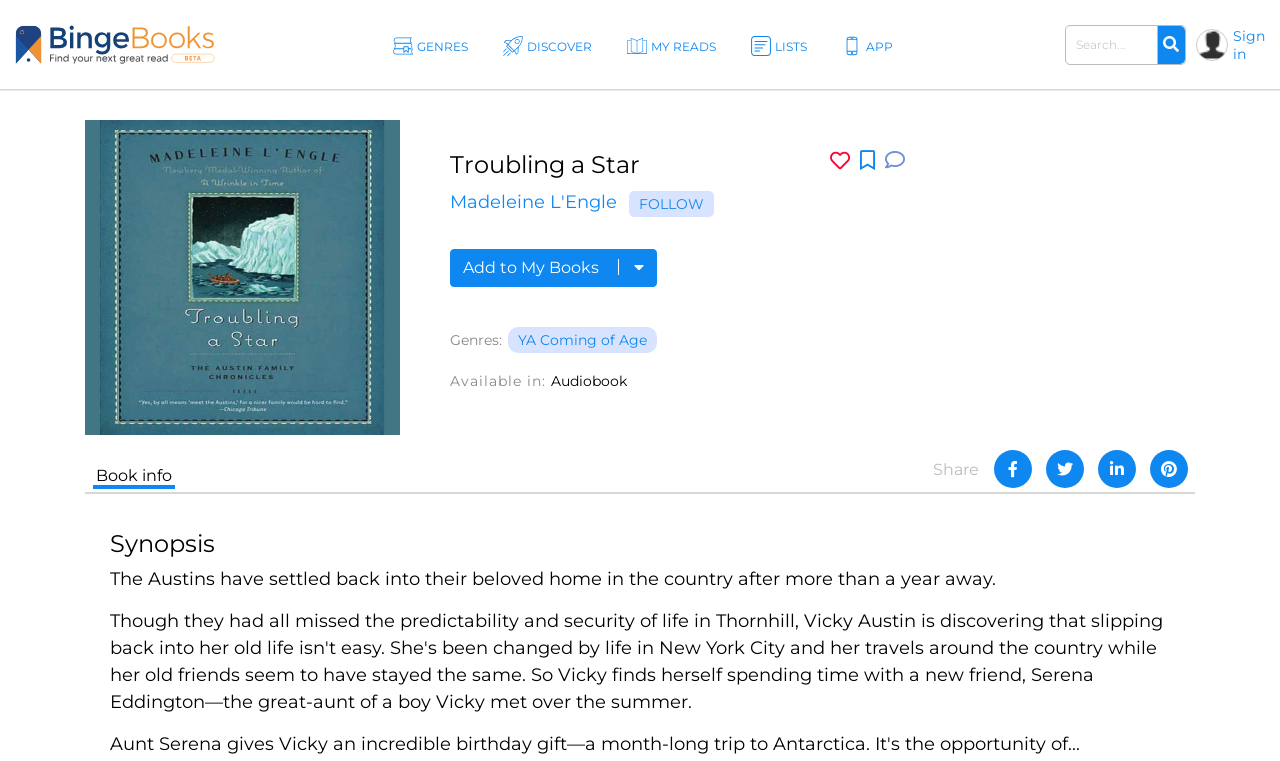Can you identify the bounding box coordinates of the clickable region needed to carry out this instruction: 'Add to My Books'? The coordinates should be four float numbers within the range of 0 to 1, stated as [left, top, right, bottom].

[0.352, 0.327, 0.513, 0.377]